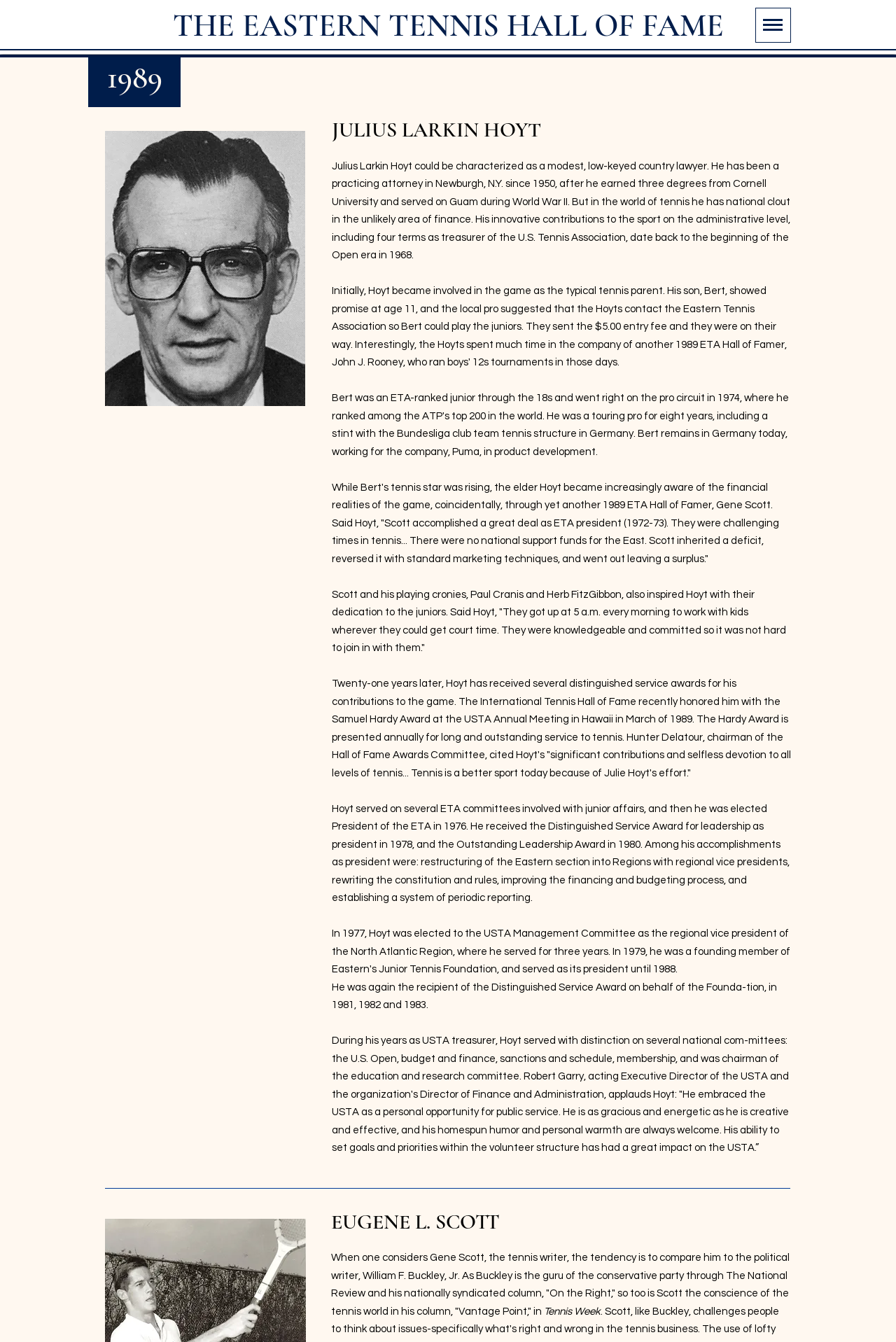Create a detailed narrative describing the layout and content of the webpage.

The webpage is dedicated to the Eastern Tennis Hall of Fame, specifically highlighting two inductees, Julius Larkin Hoyt and Eugene L. Scott, in 1989.

At the top of the page, there is a link to "THE EASTERN TENNIS HALL OF FAME" and a navigation menu labeled "Site" with a separator symbol "—". Below this, there is a region dedicated to Julius Larkin Hoyt, which includes a heading with his name, a photo of him, and several paragraphs of text describing his background, contributions to tennis, and achievements.

The text describes Hoyt as a modest lawyer who has made significant contributions to tennis, particularly in the area of finance. He is credited with innovative administrative work, including four terms as treasurer of the U.S. Tennis Association. The text also mentions his involvement in junior tennis and his dedication to the sport.

To the right of the photo, there are several blocks of text that provide more details about Hoyt's life and achievements, including his work with the Eastern Tennis Association, his presidency of the ETA, and his receipt of several distinguished service awards.

Below the section on Hoyt, there is another region dedicated to Eugene L. Scott, which includes a heading with his name and a paragraph of text describing him as a tennis writer and columnist. The text compares Scott to William F. Buckley, Jr., suggesting that Scott is a prominent and influential voice in the tennis world.

Overall, the webpage is a tribute to these two individuals, highlighting their contributions to tennis and their achievements in the sport.